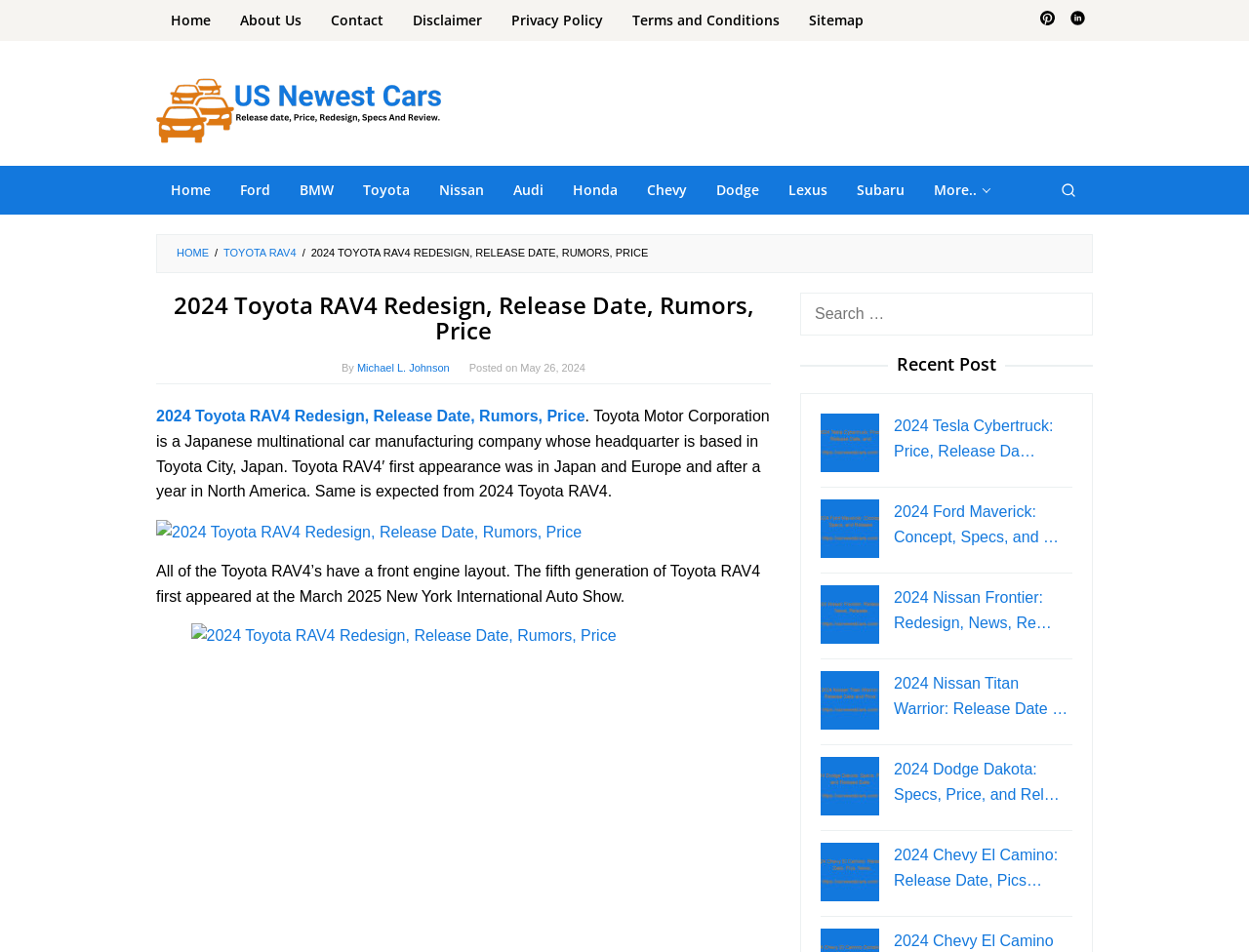Identify the coordinates of the bounding box for the element that must be clicked to accomplish the instruction: "View wine offers".

None